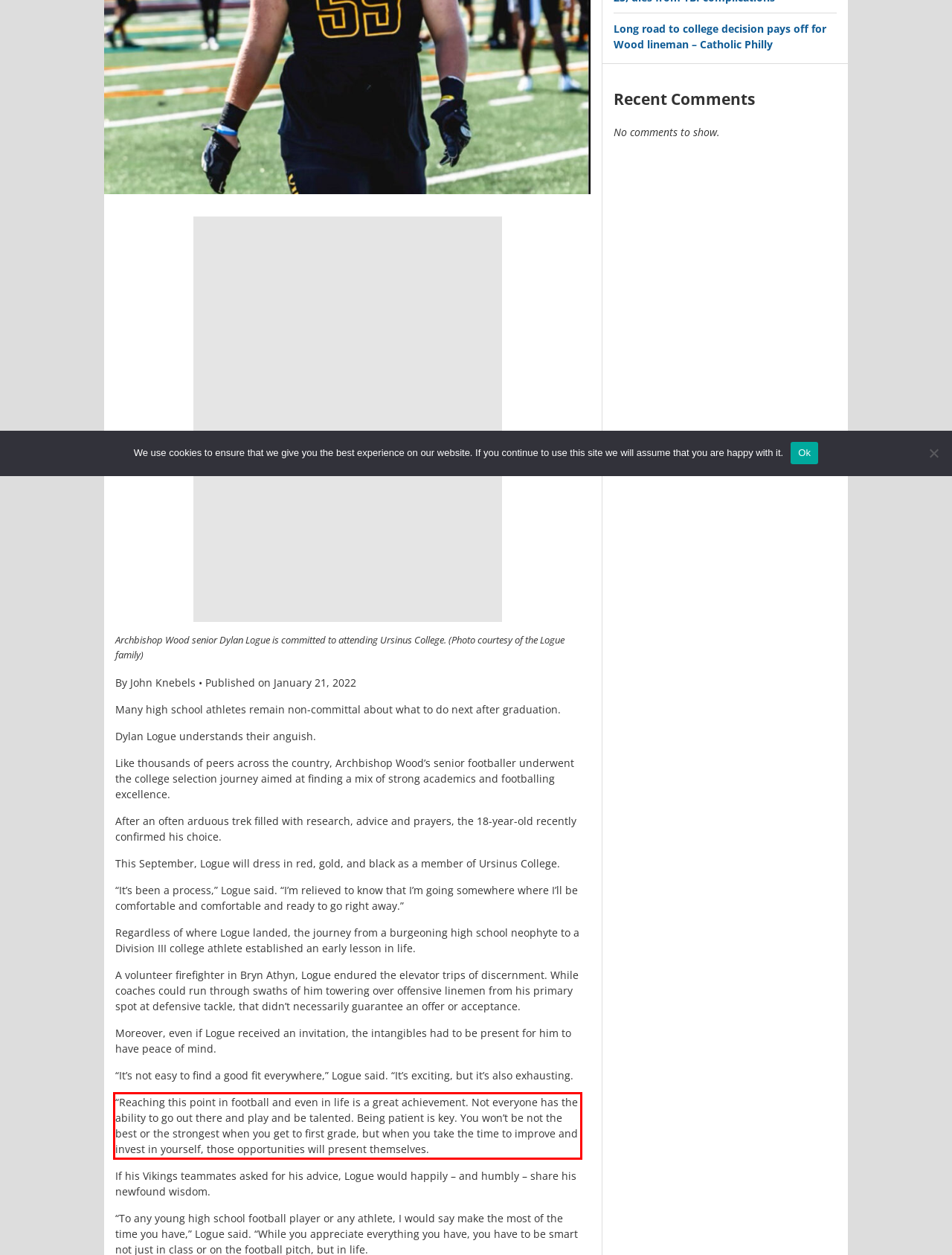Please identify and extract the text content from the UI element encased in a red bounding box on the provided webpage screenshot.

“Reaching this point in football and even in life is a great achievement. Not everyone has the ability to go out there and play and be talented. Being patient is key. You won’t be not the best or the strongest when you get to first grade, but when you take the time to improve and invest in yourself, those opportunities will present themselves.